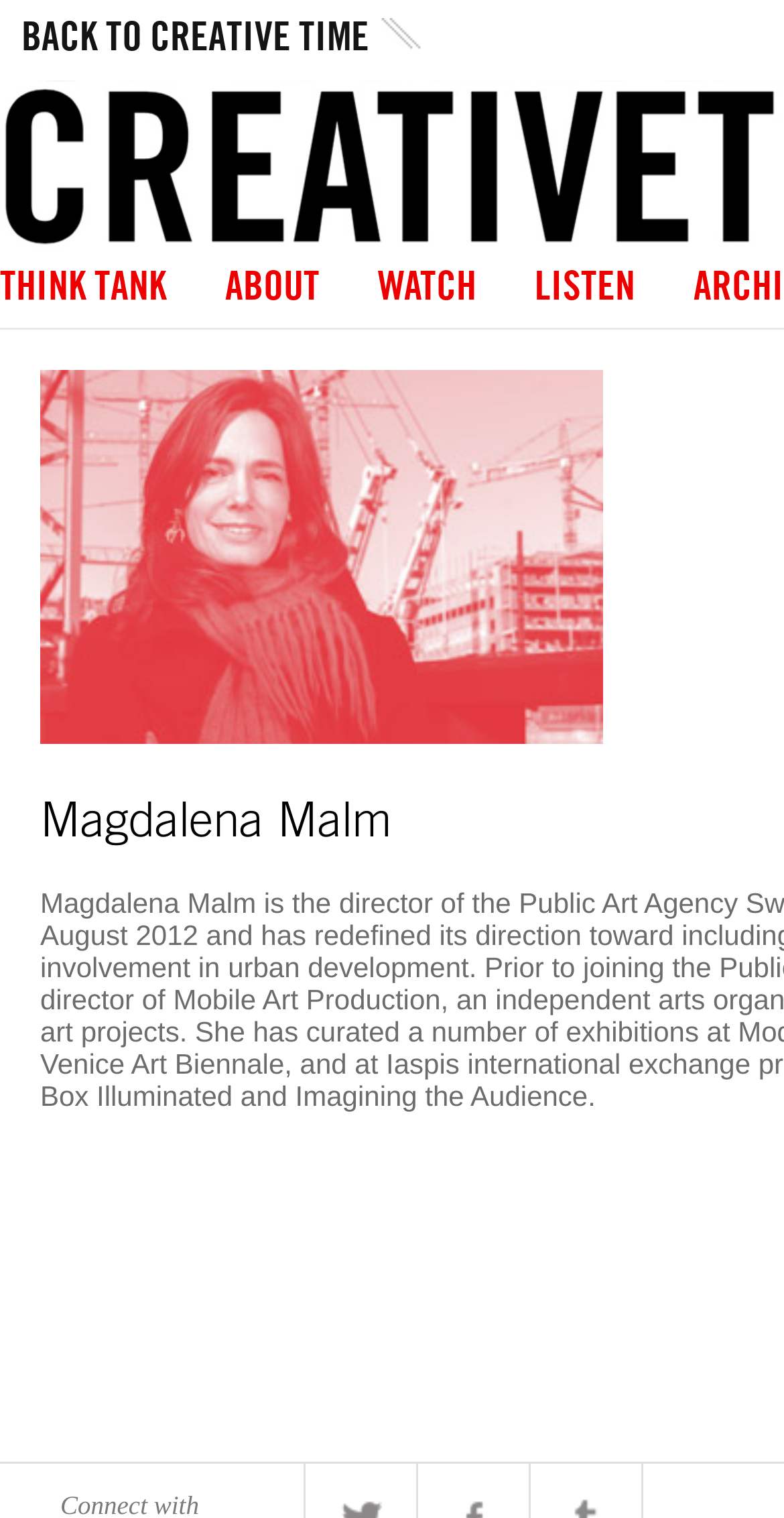Locate the bounding box of the UI element based on this description: "Back To Creative Time". Provide four float numbers between 0 and 1 as [left, top, right, bottom].

[0.027, 0.008, 0.483, 0.04]